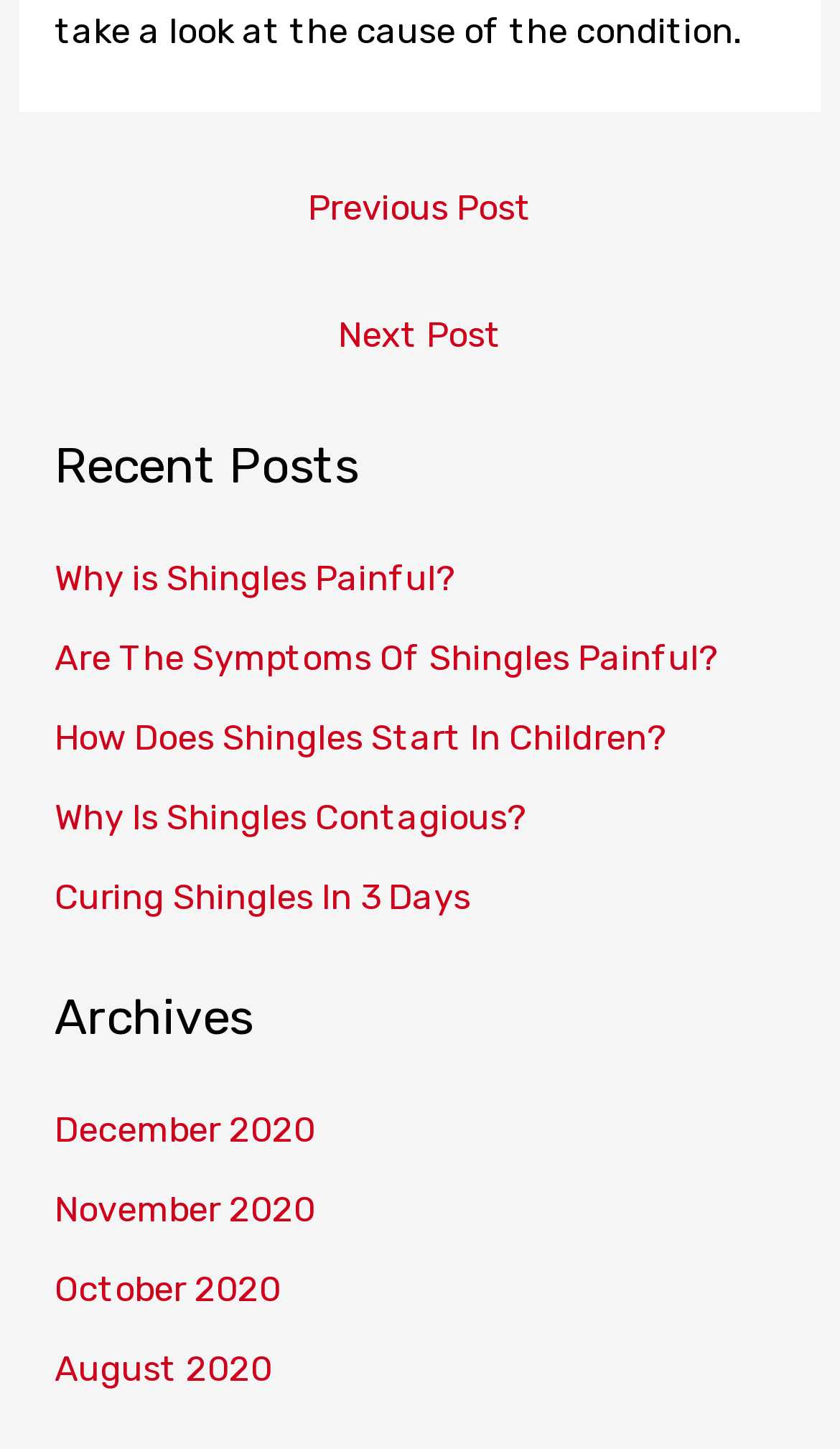Point out the bounding box coordinates of the section to click in order to follow this instruction: "Share the content".

None